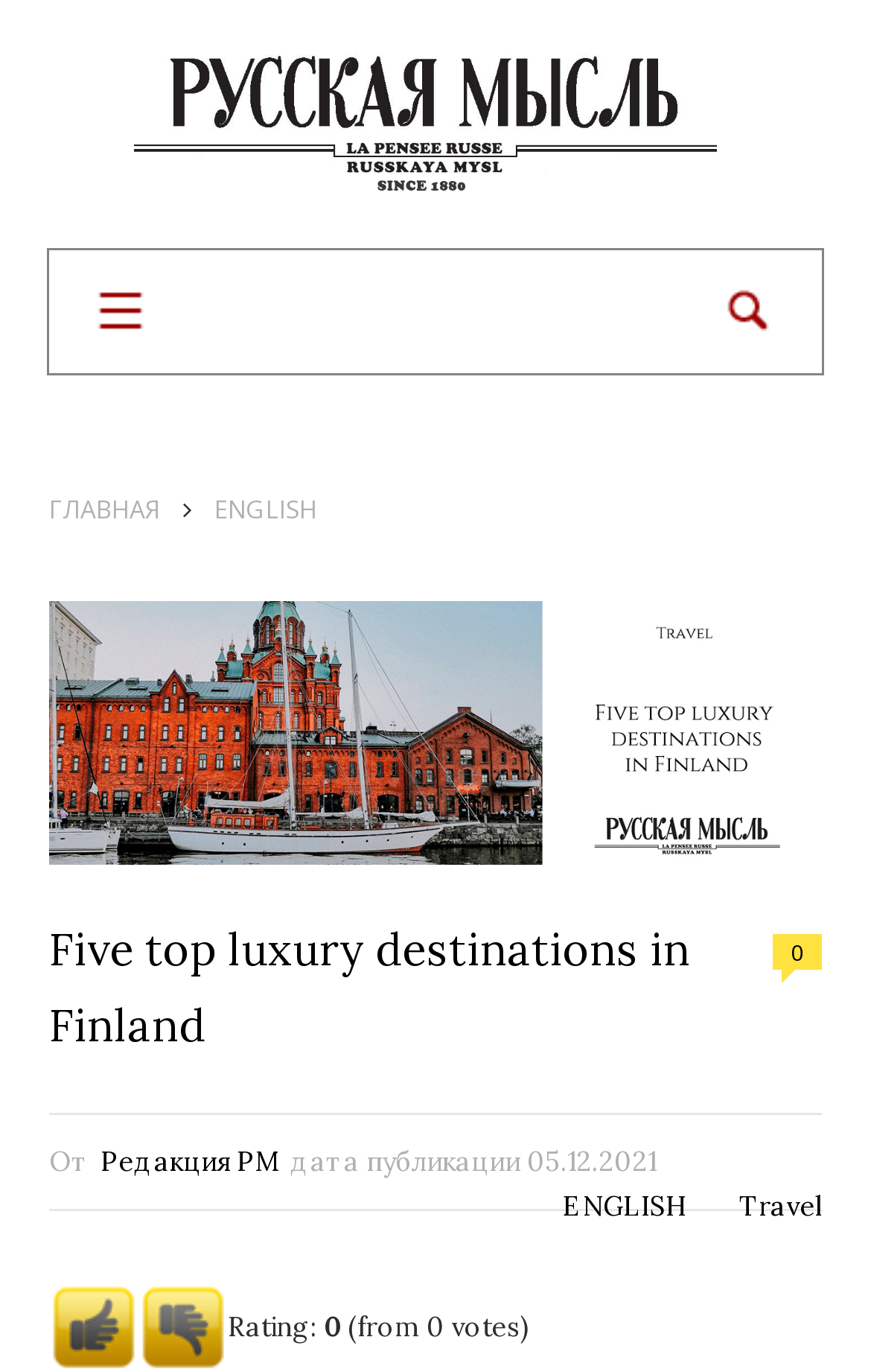Determine the bounding box coordinates of the target area to click to execute the following instruction: "Go to Russian Mind page."

[0.154, 0.119, 0.824, 0.148]